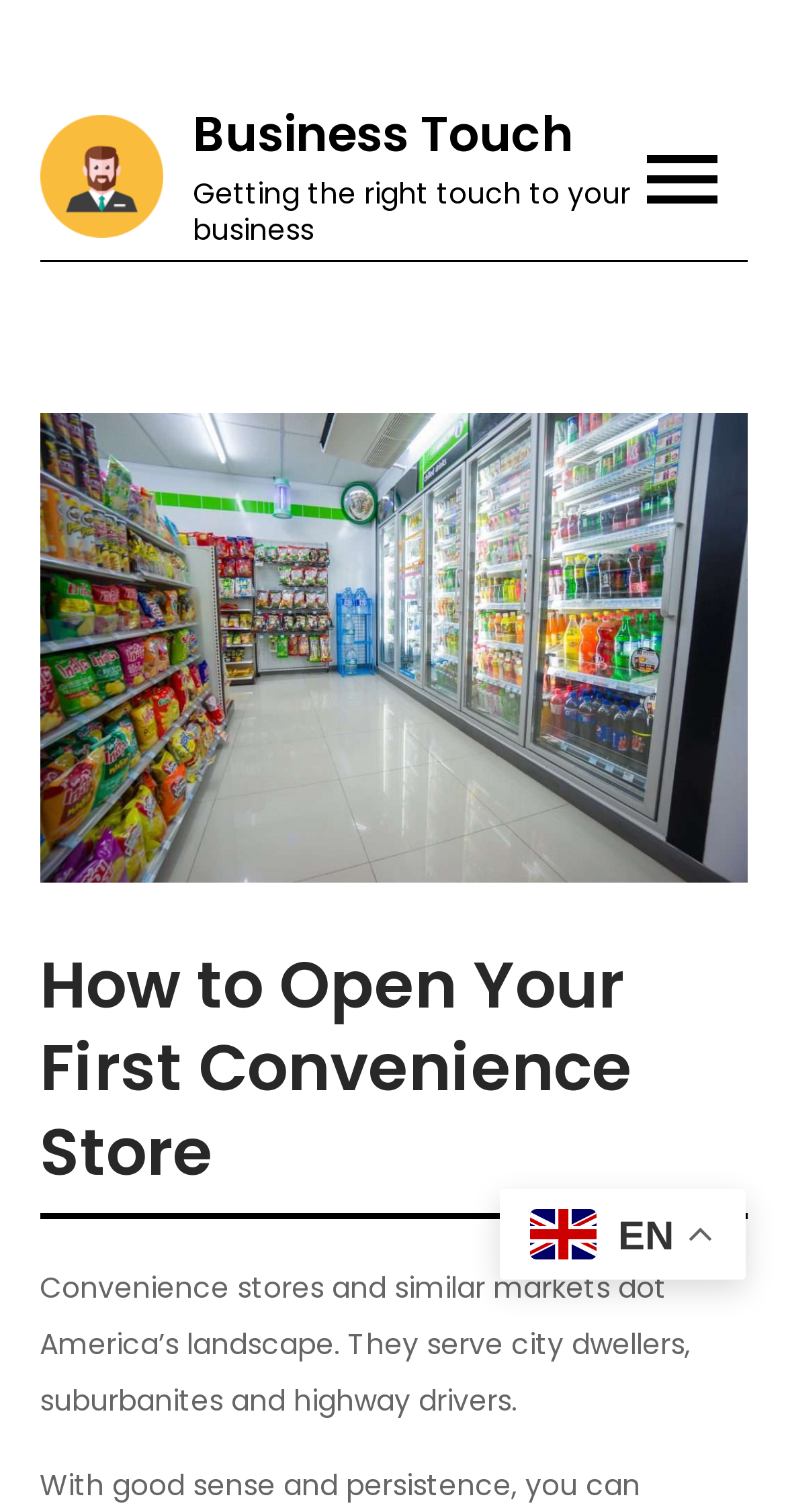Answer the question with a brief word or phrase:
What is the topic of the webpage?

Opening a convenience store